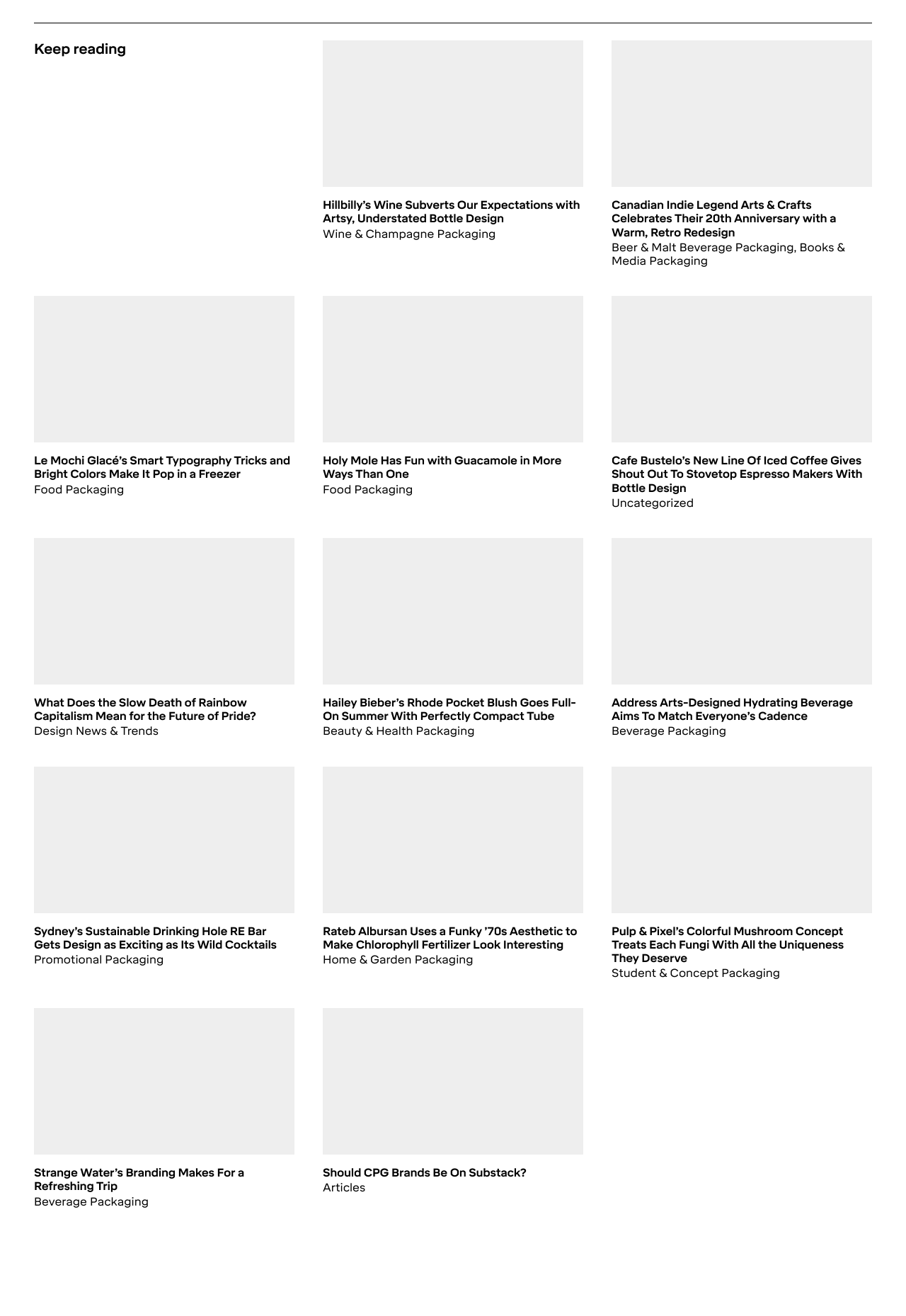Kindly determine the bounding box coordinates for the area that needs to be clicked to execute this instruction: "View the design of Hailey Bieber’s Rhode Pocket Blush Goes Full-On Summer With Perfectly Compact Tube".

[0.356, 0.409, 0.644, 0.52]